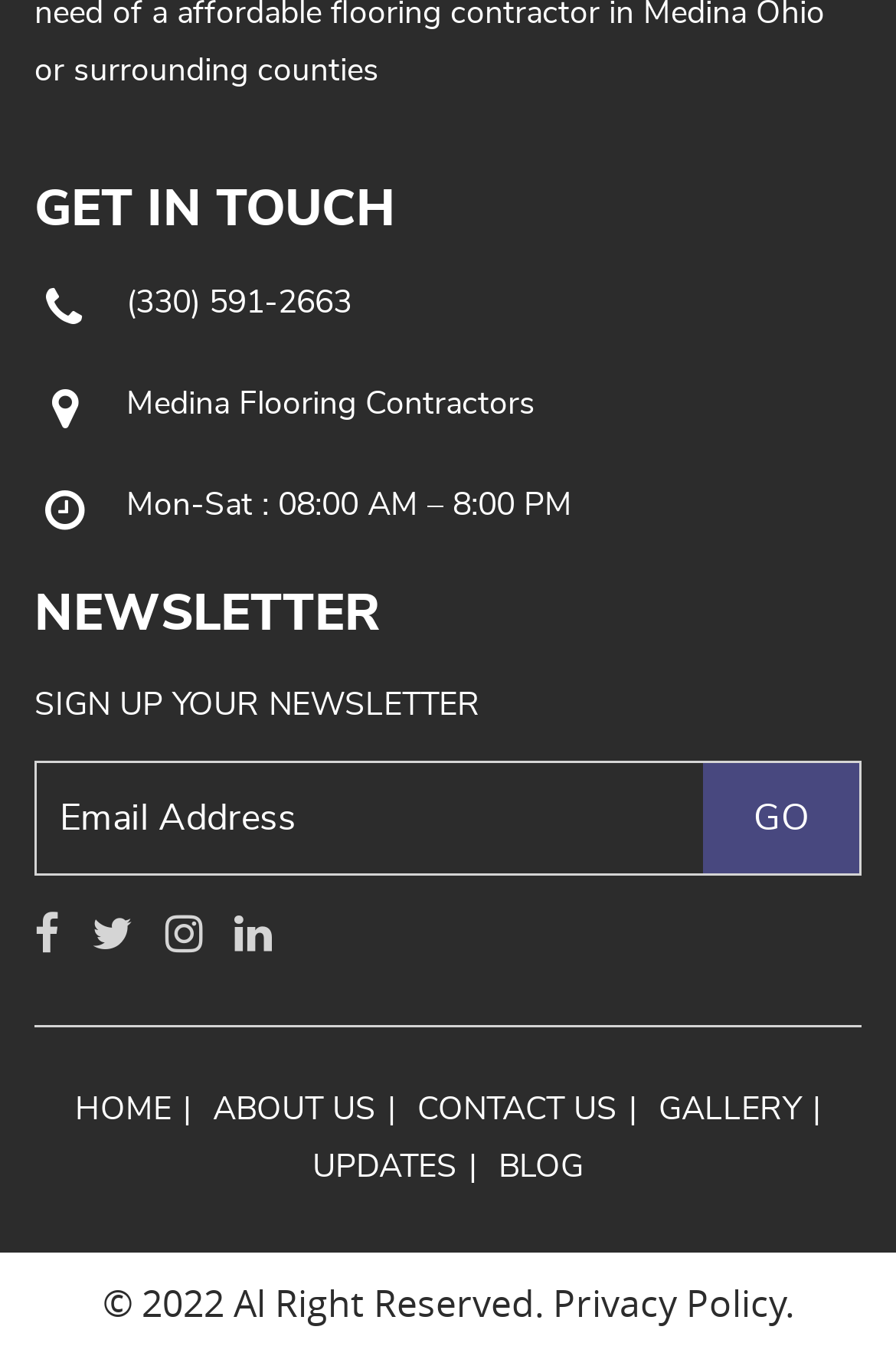Determine the bounding box coordinates of the region that needs to be clicked to achieve the task: "Visit the 'CONTACT US' page".

[0.453, 0.806, 0.701, 0.83]